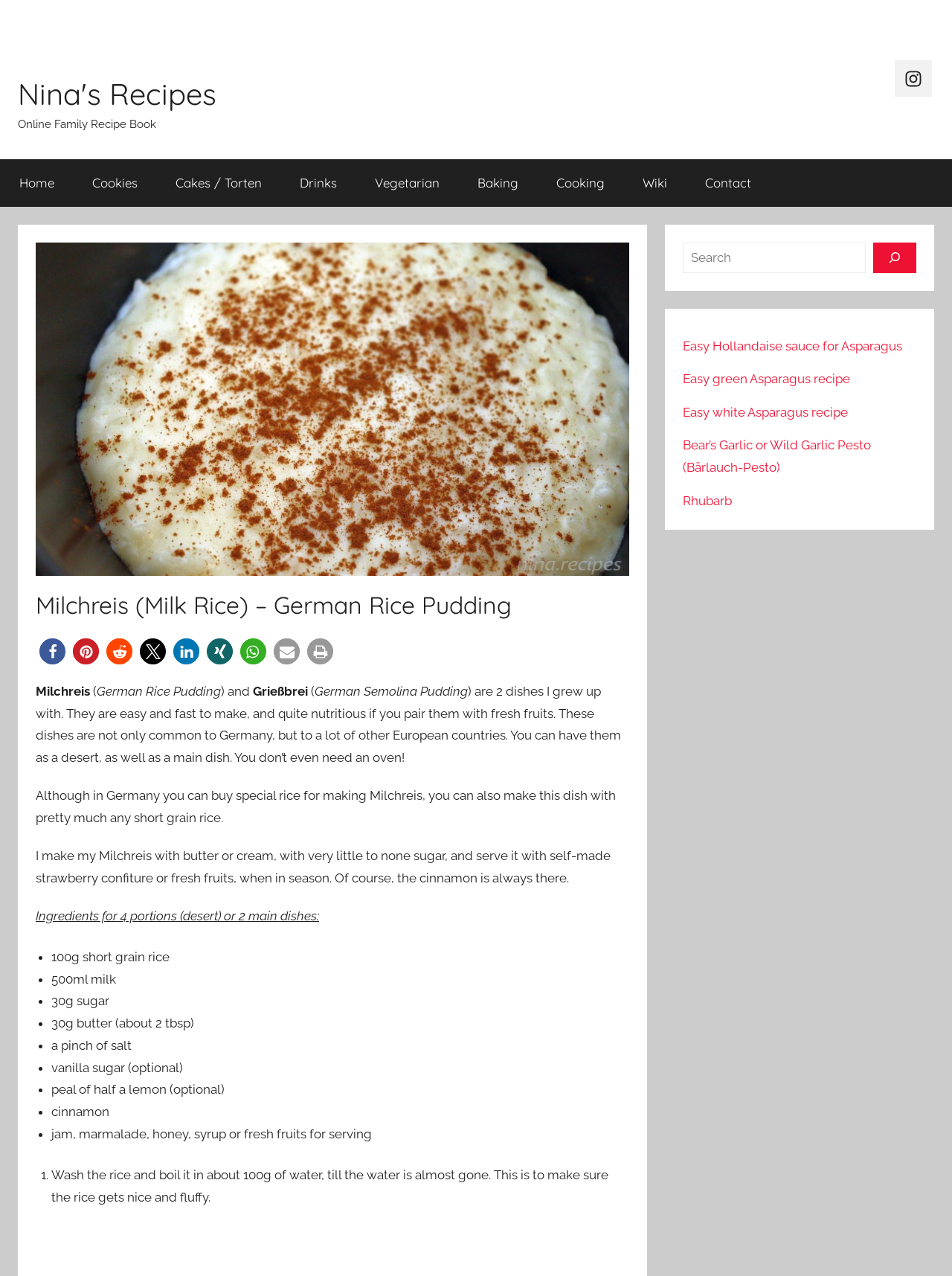Determine the coordinates of the bounding box for the clickable area needed to execute this instruction: "Share the recipe on Facebook".

[0.041, 0.5, 0.069, 0.521]